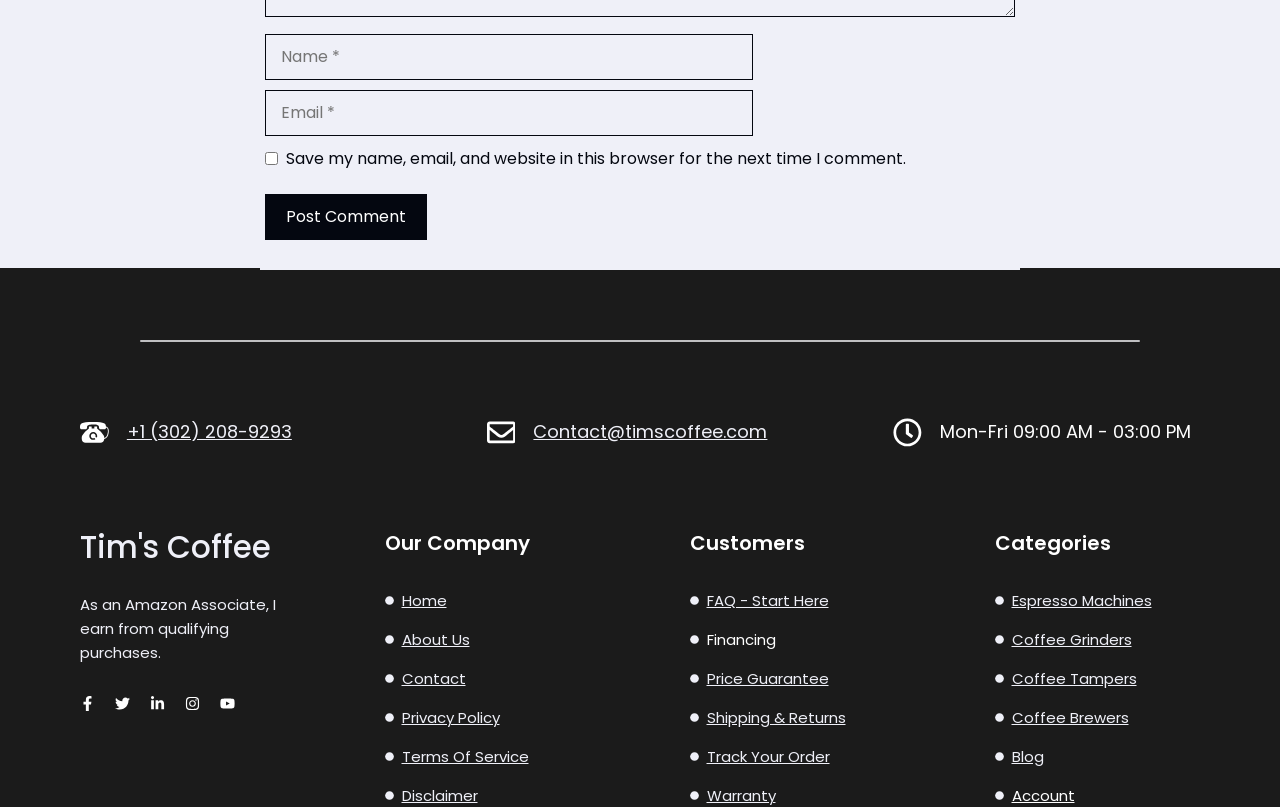Please determine the bounding box coordinates of the clickable area required to carry out the following instruction: "Enter your name". The coordinates must be four float numbers between 0 and 1, represented as [left, top, right, bottom].

[0.207, 0.042, 0.588, 0.099]